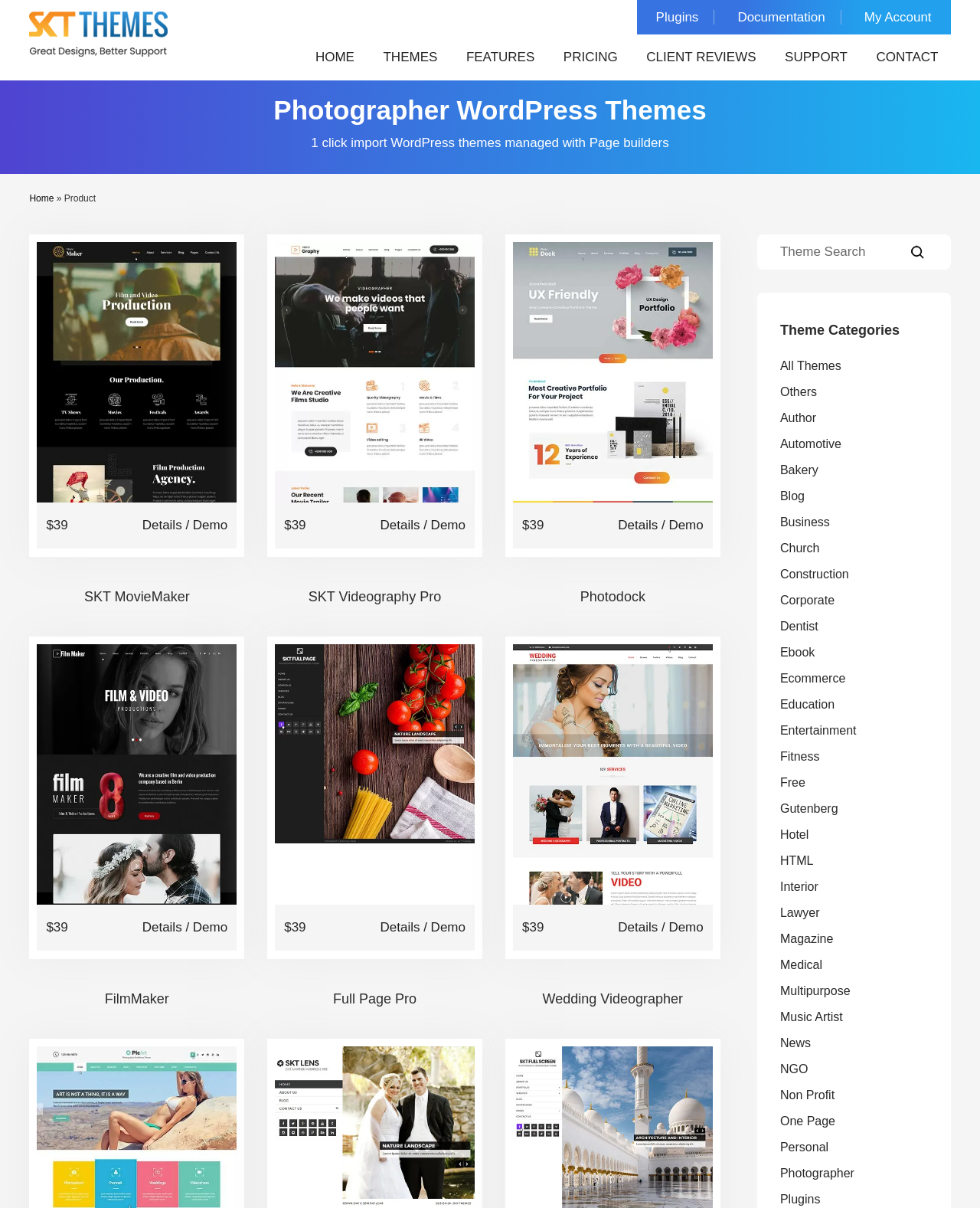Given the element description All Themes, predict the bounding box coordinates for the UI element in the webpage screenshot. The format should be (top-left x, top-left y, bottom-right x, bottom-right y), and the values should be between 0 and 1.

[0.796, 0.298, 0.858, 0.308]